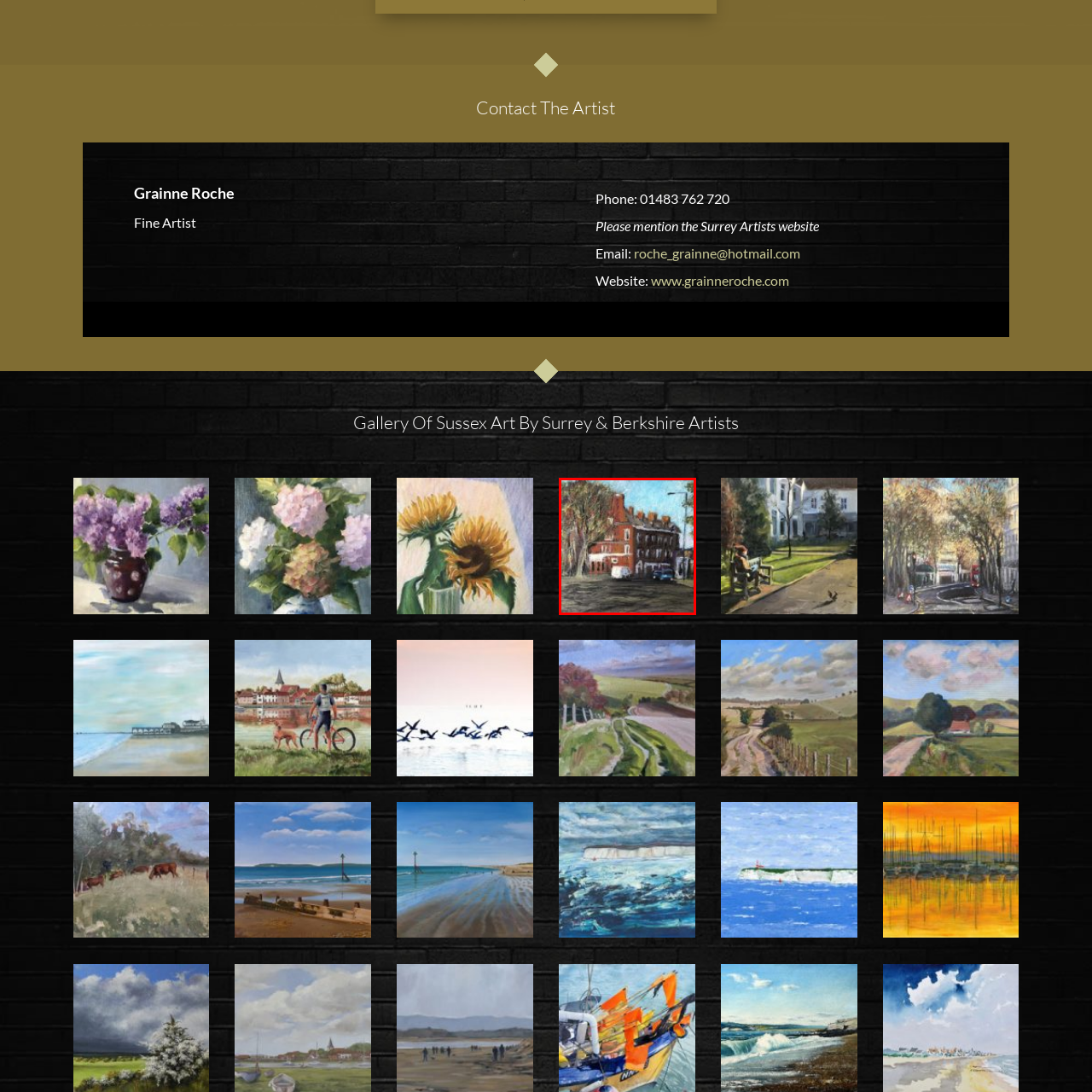Examine the portion within the green circle, What type of vehicles are visible in the scene? 
Reply succinctly with a single word or phrase.

parked vehicles